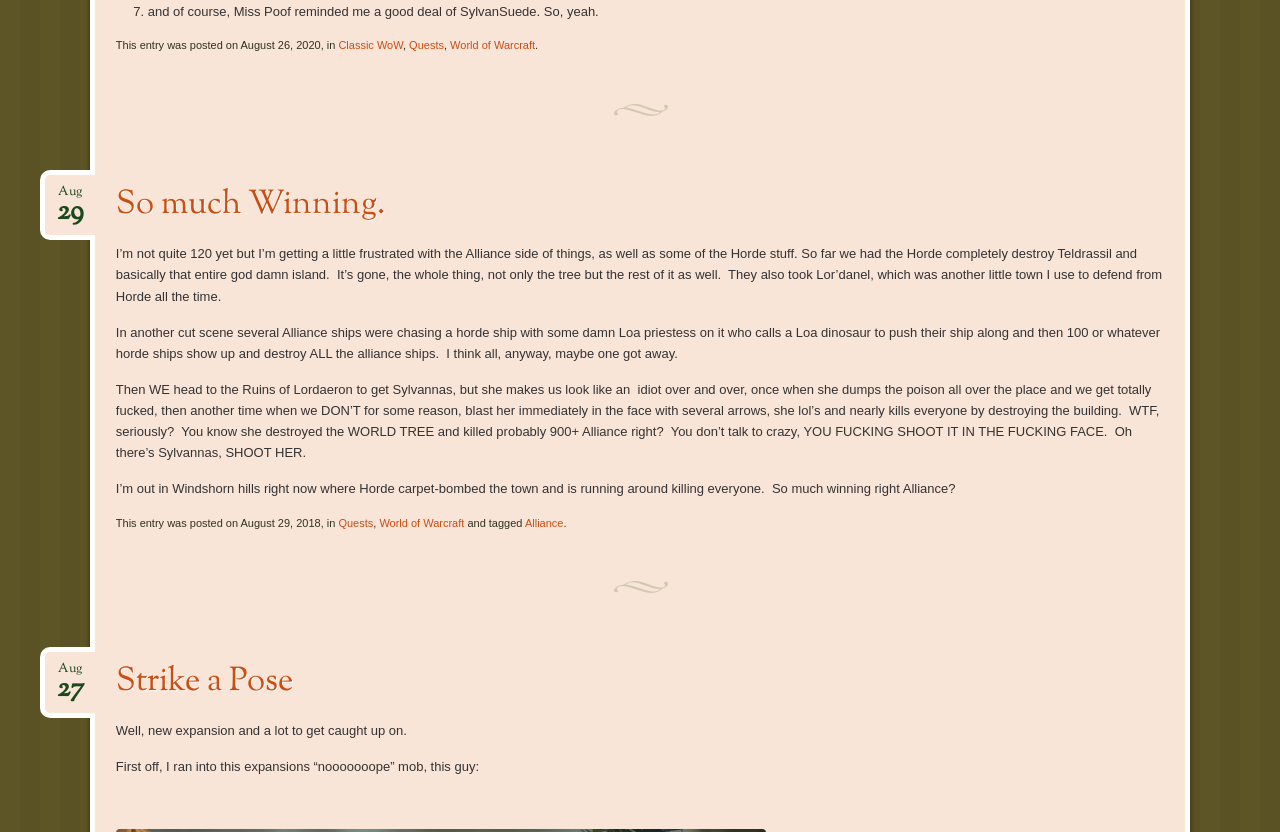Could you specify the bounding box coordinates for the clickable section to complete the following instruction: "Click on the 'World of Warcraft' link"?

[0.352, 0.047, 0.418, 0.062]